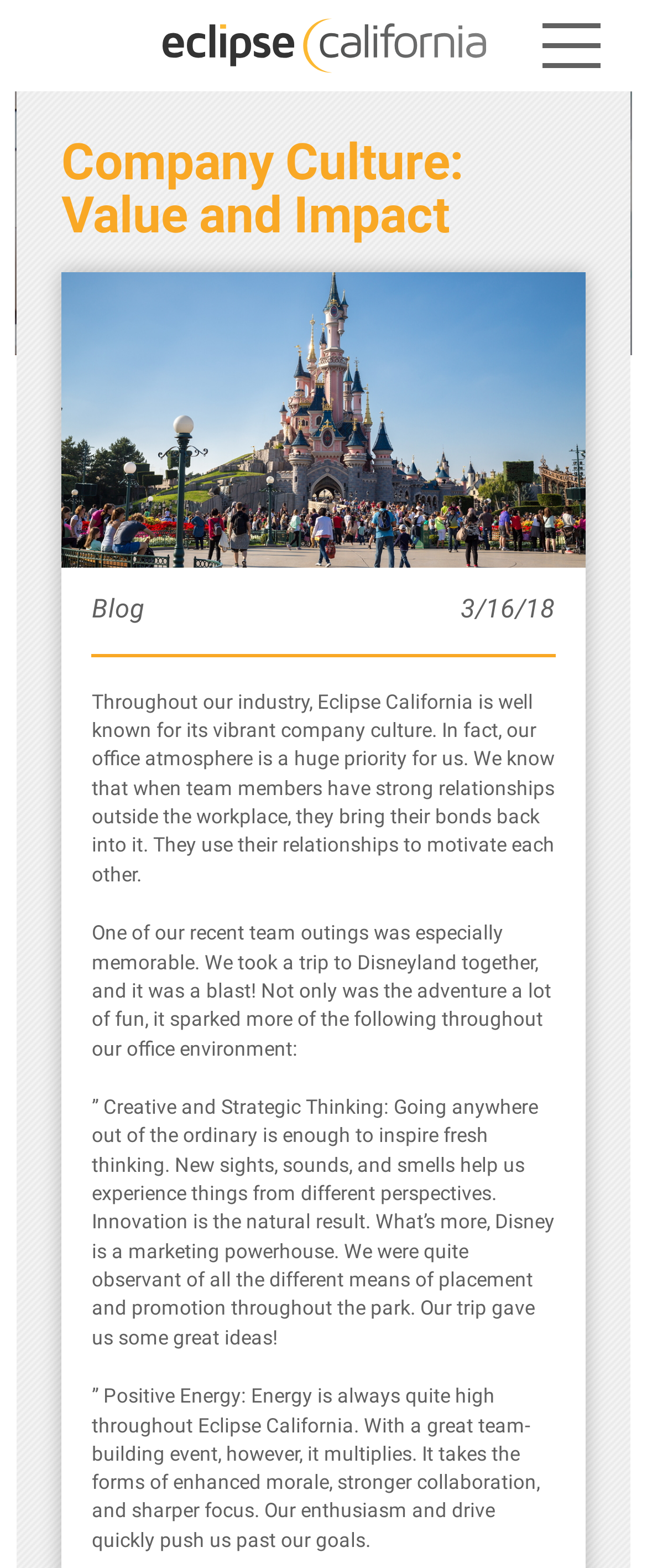What is the industry mentioned in the blog post?
Give a detailed response to the question by analyzing the screenshot.

I found the industry by reading the blog post, which mentions that Eclipse California is well known for its vibrant company culture throughout their industry.